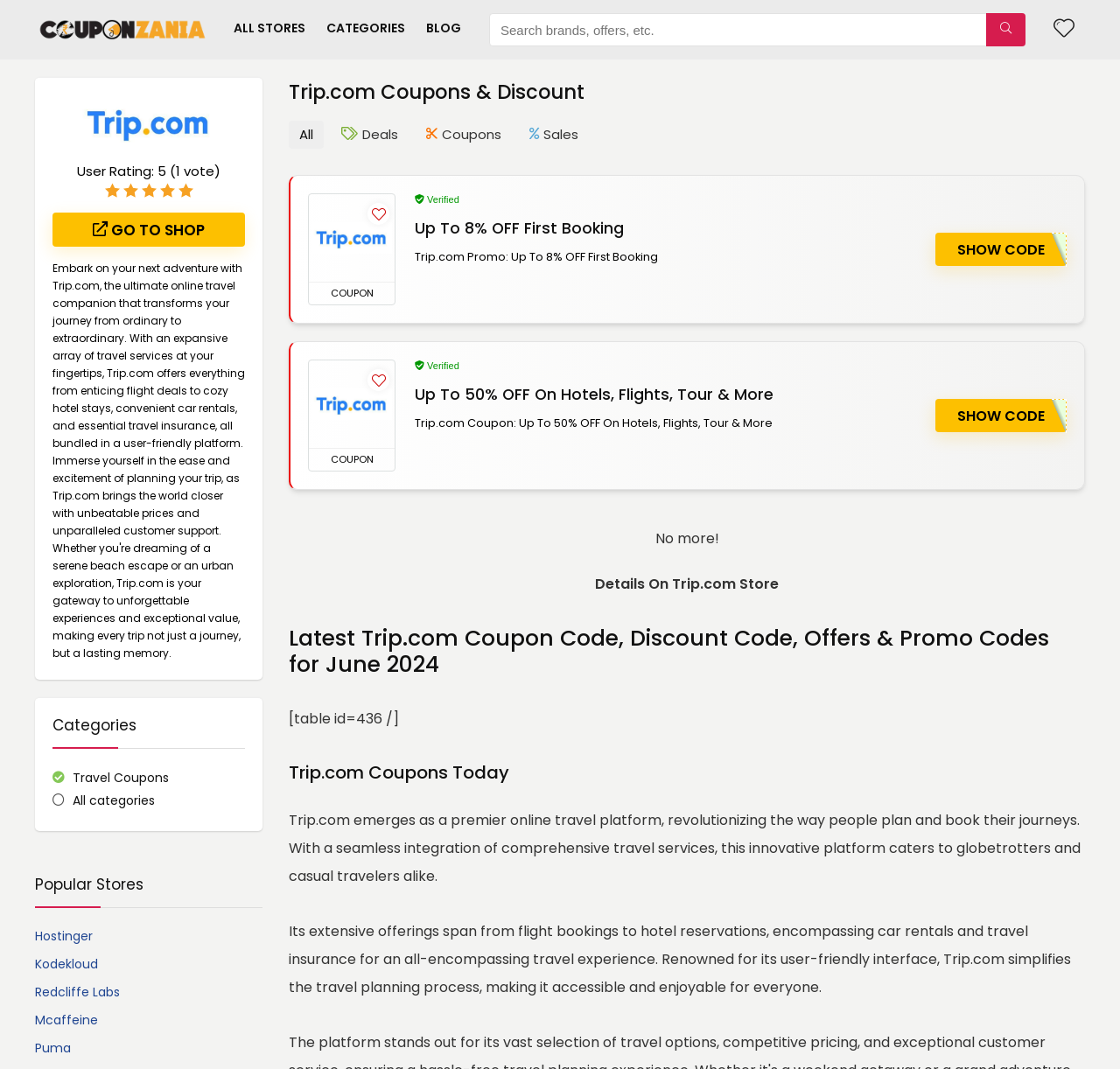Examine the screenshot and answer the question in as much detail as possible: What is the purpose of the 'Search brands, offers, etc.' textbox?

The purpose of the 'Search brands, offers, etc.' textbox is to search for brands, offers, etc. as indicated by the placeholder text 'Search brands, offers, etc.'.